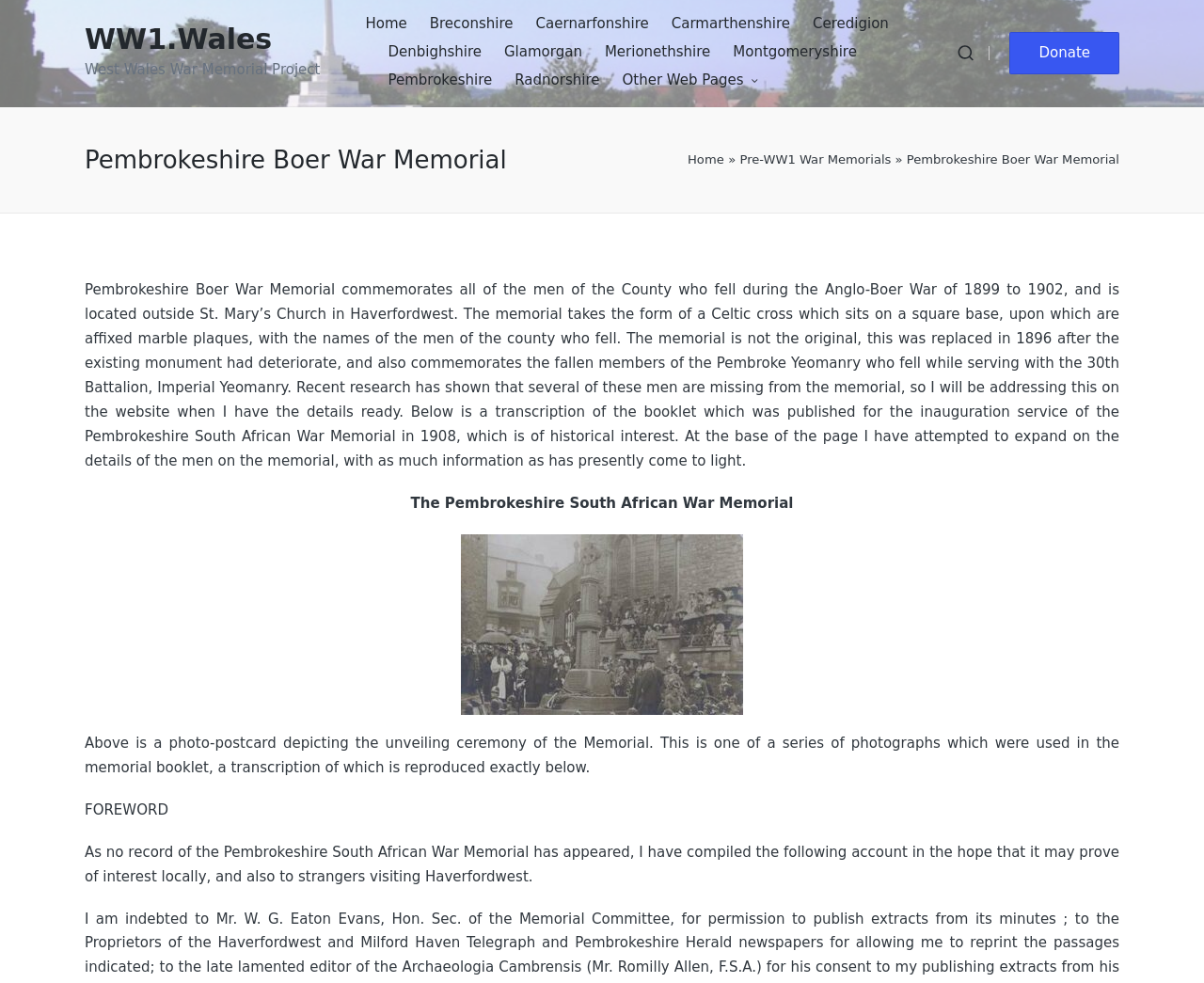Please identify the bounding box coordinates of the region to click in order to complete the given instruction: "Go to Facebook". The coordinates should be four float numbers between 0 and 1, i.e., [left, top, right, bottom].

None